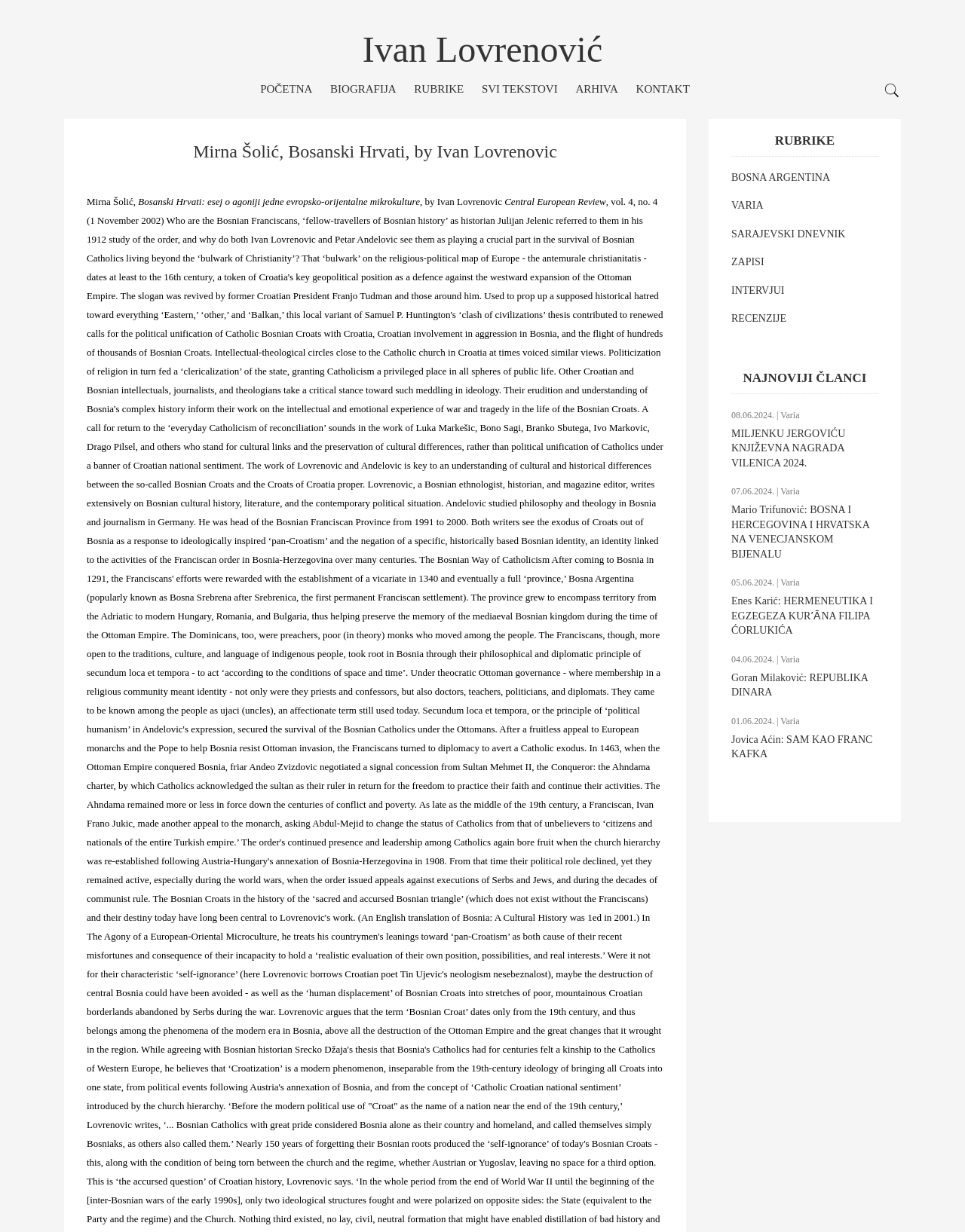What is the purpose of the textbox?
Using the image, give a concise answer in the form of a single word or short phrase.

Search